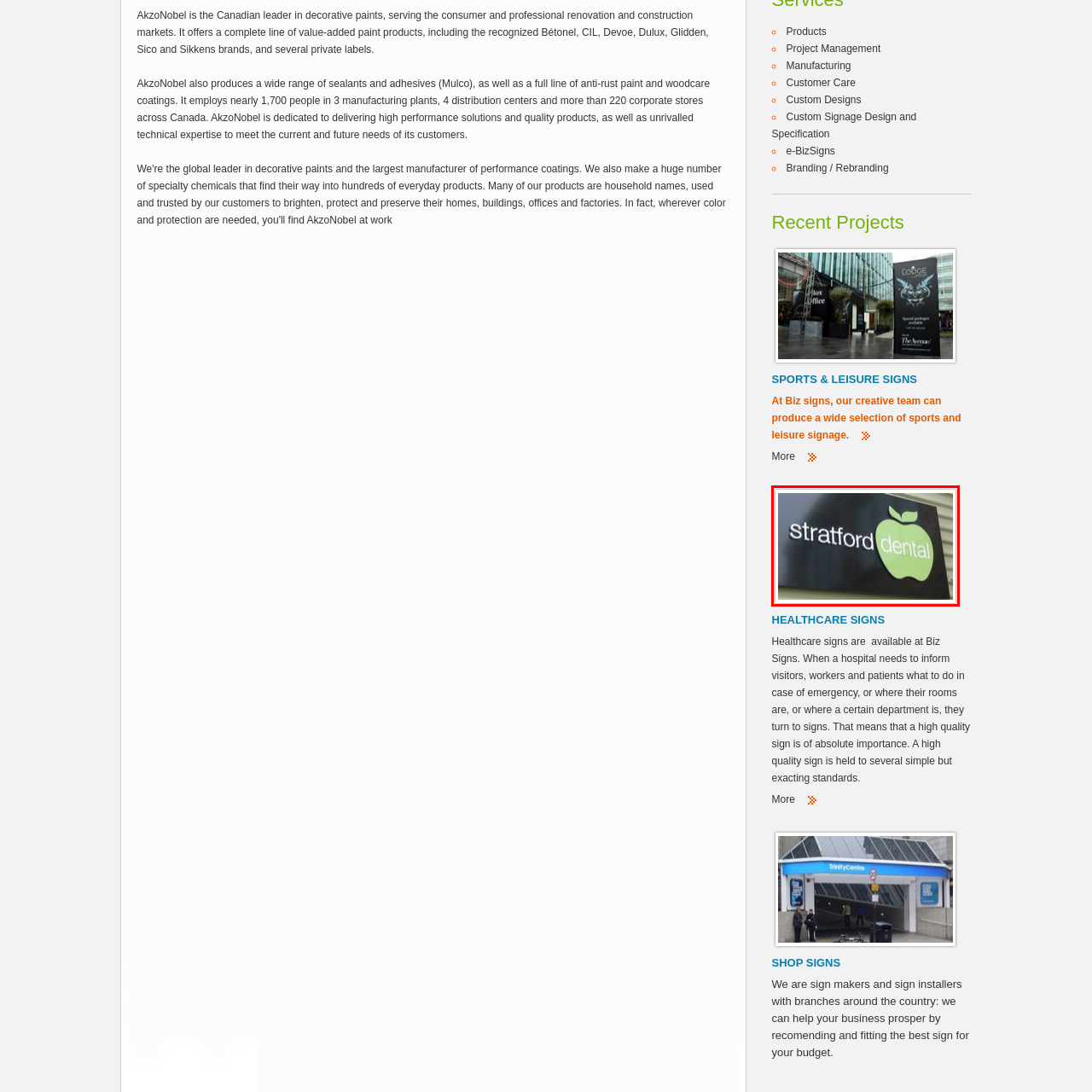Look at the image enclosed by the red boundary and give a detailed answer to the following question, grounding your response in the image's content: 
What is the purpose of the sign?

The caption suggests that the sign is designed to attract potential clients to the dental practice, conveying a friendly and approachable atmosphere in the healthcare sector.